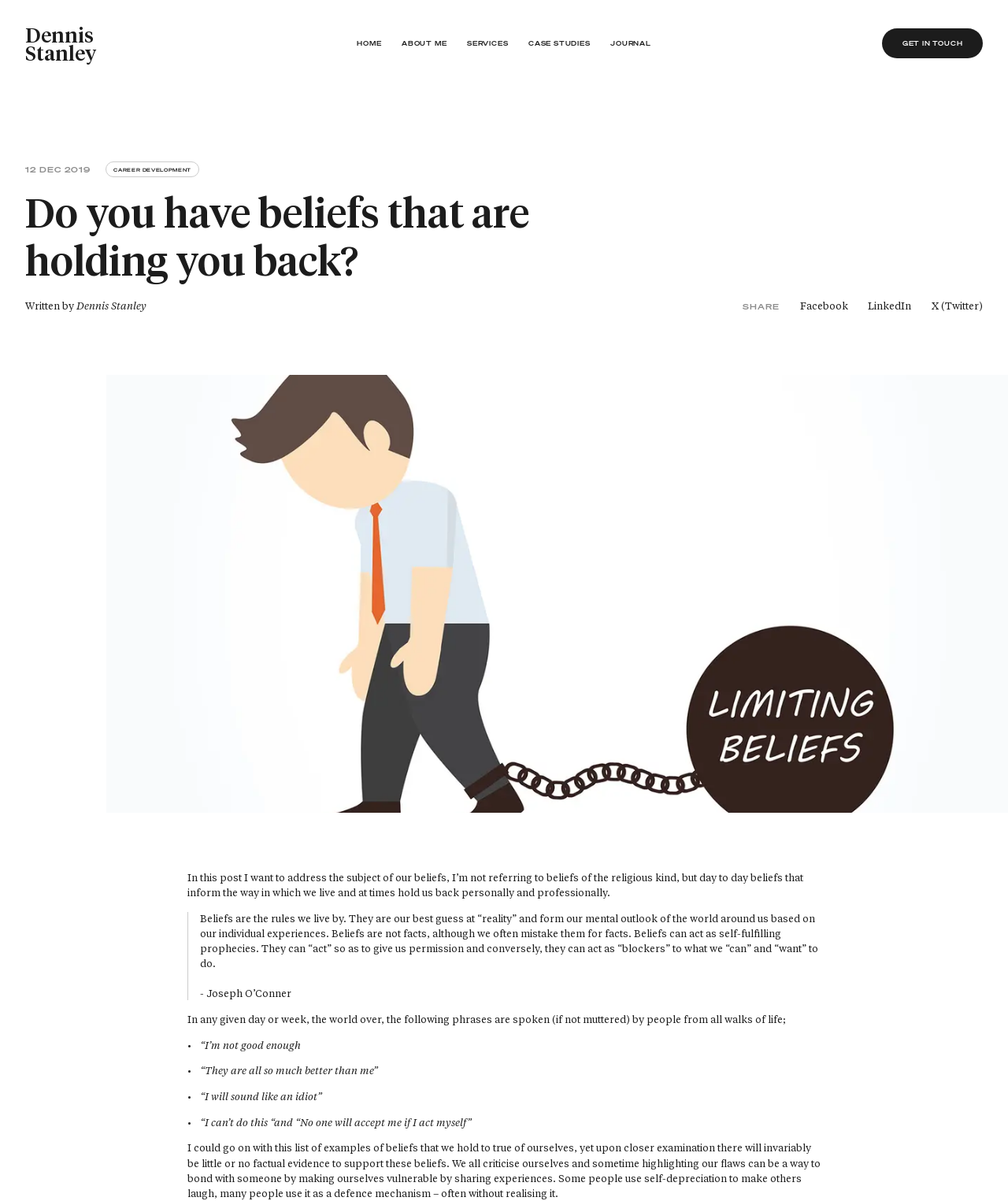Extract the bounding box coordinates of the UI element described: "X (Twitter)". Provide the coordinates in the format [left, top, right, bottom] with values ranging from 0 to 1.

[0.924, 0.251, 0.975, 0.259]